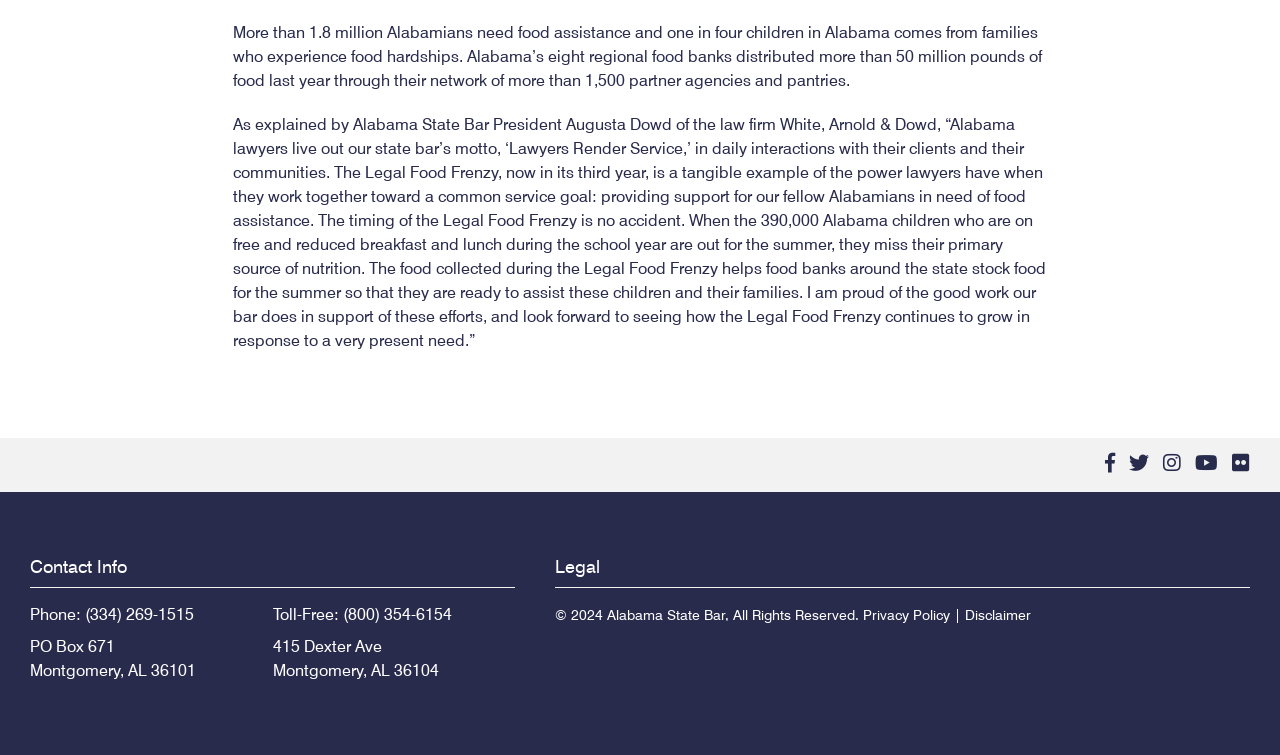What social media platforms are linked on the webpage?
Relying on the image, give a concise answer in one word or a brief phrase.

Facebook, Twitter, Instagram, YouTube, Flickr